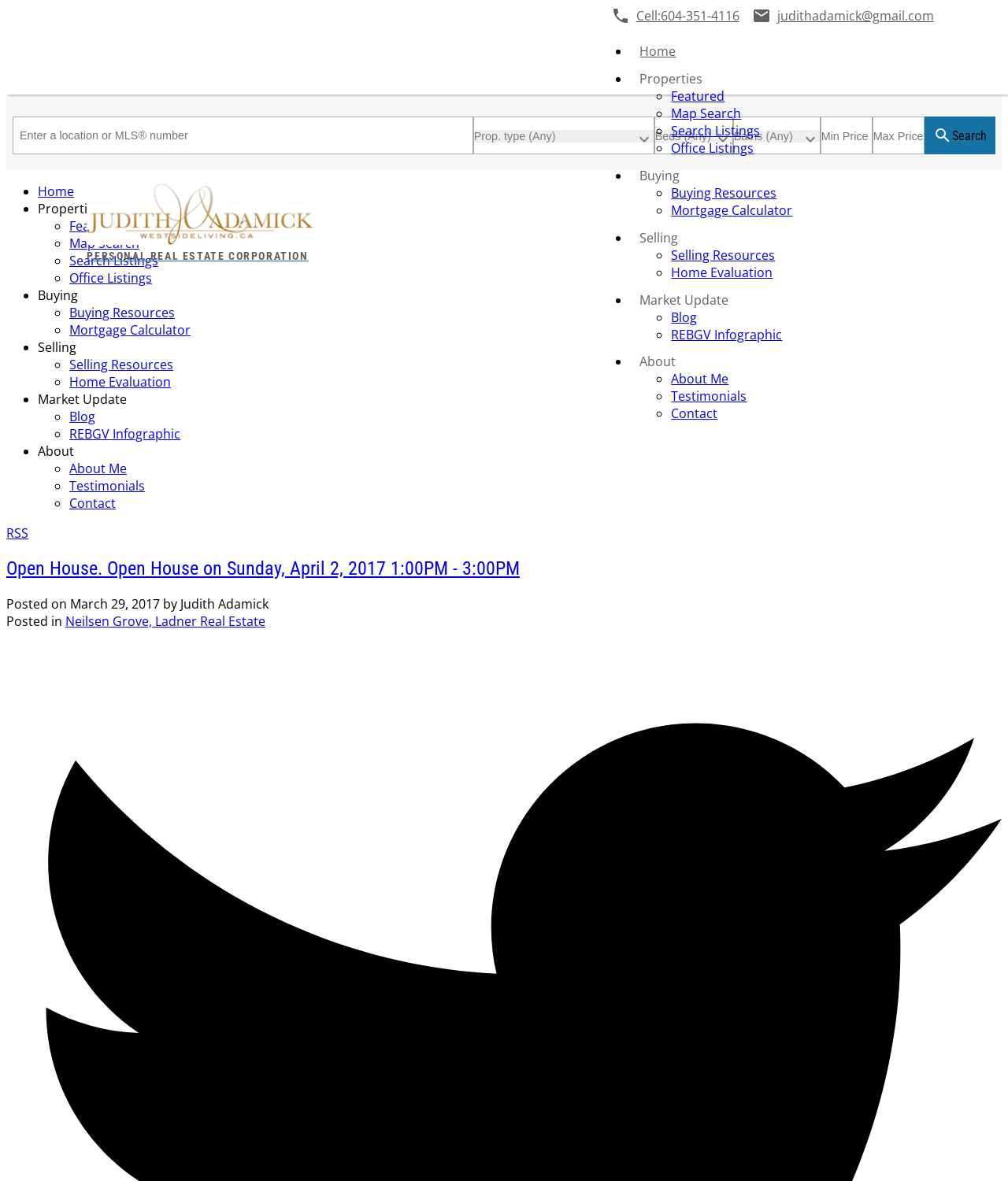Please answer the following question using a single word or phrase: Who is the author of the blog post?

Judith Adamick